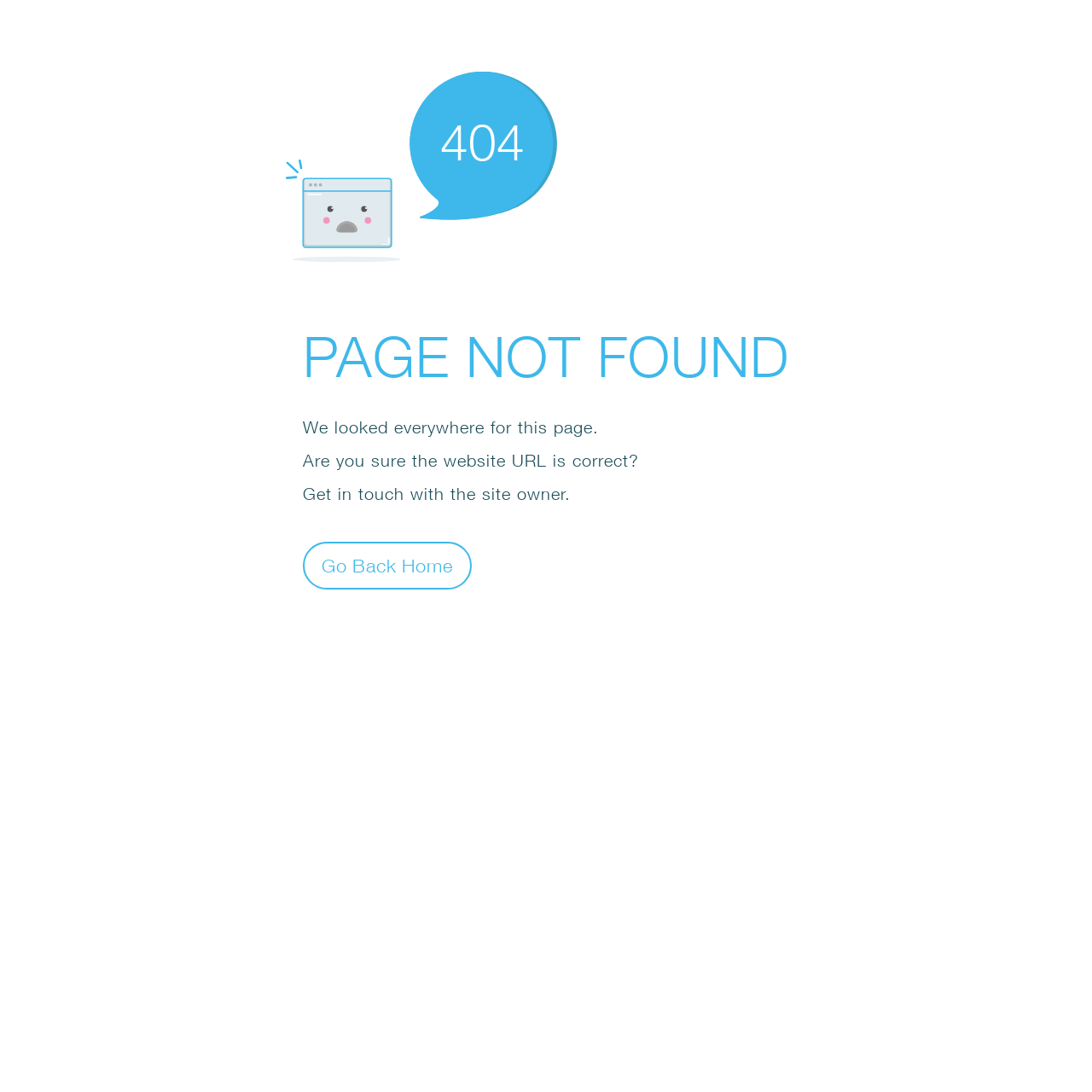Answer the question in a single word or phrase:
What is the main error message?

PAGE NOT FOUND